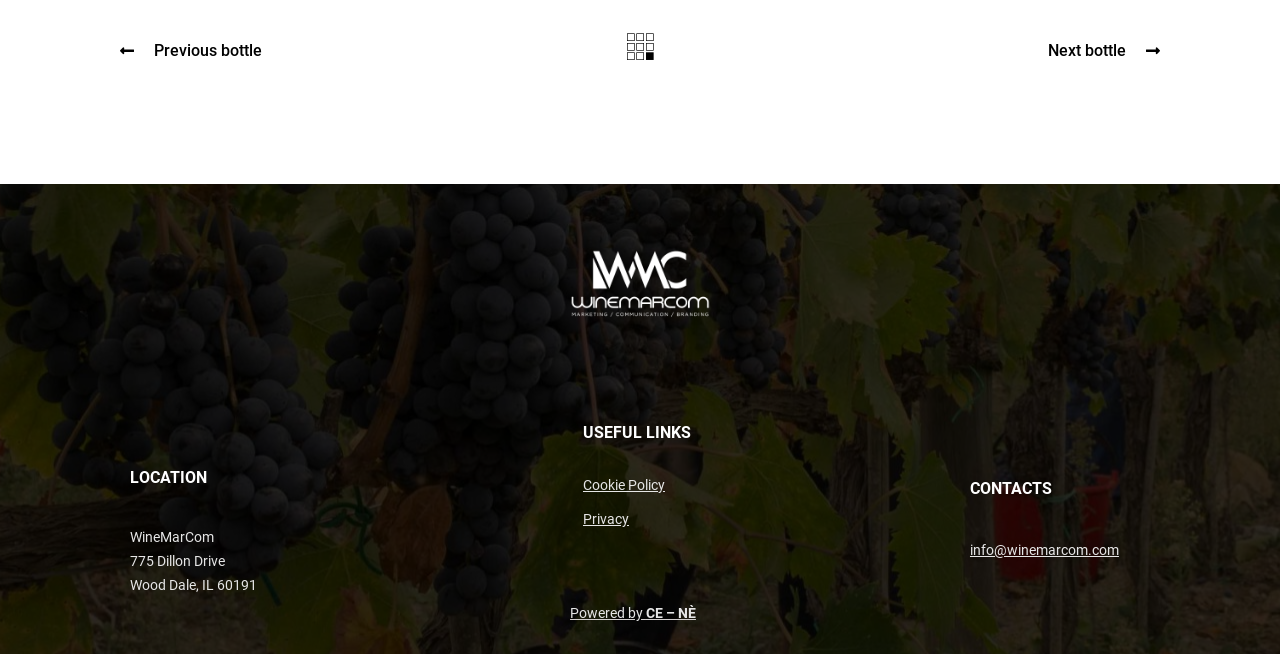Predict the bounding box coordinates for the UI element described as: "Previous bottle". The coordinates should be four float numbers between 0 and 1, presented as [left, top, right, bottom].

[0.062, 0.051, 0.236, 0.108]